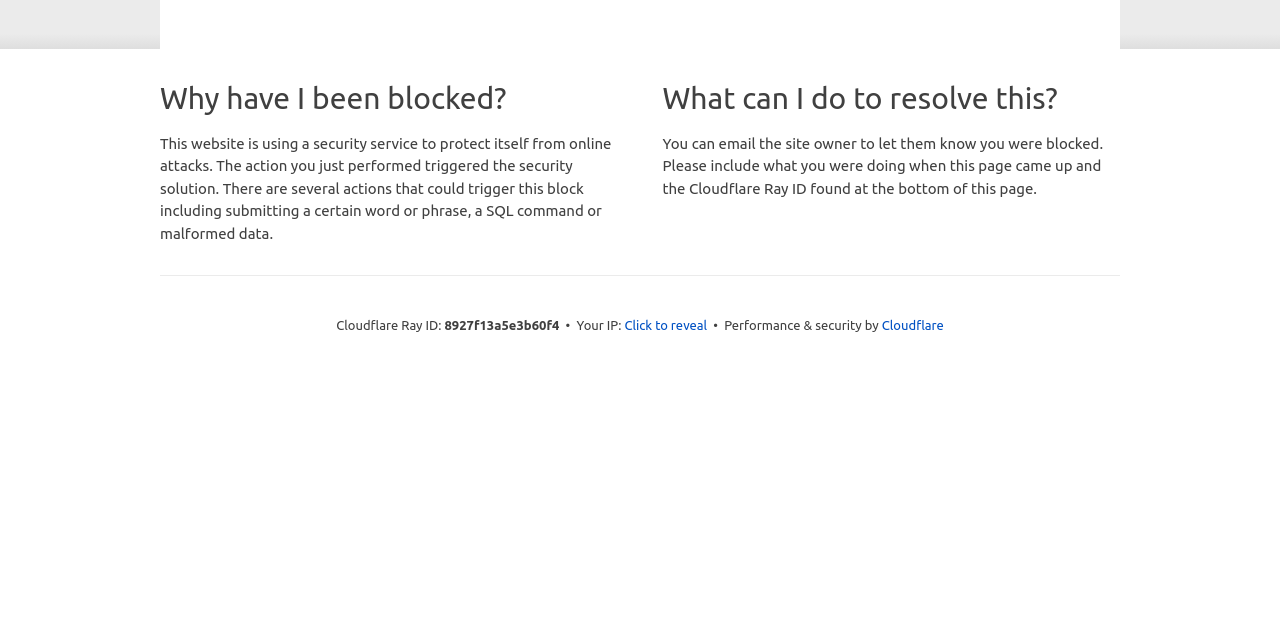Extract the bounding box coordinates for the HTML element that matches this description: "Cloudflare". The coordinates should be four float numbers between 0 and 1, i.e., [left, top, right, bottom].

[0.689, 0.498, 0.737, 0.52]